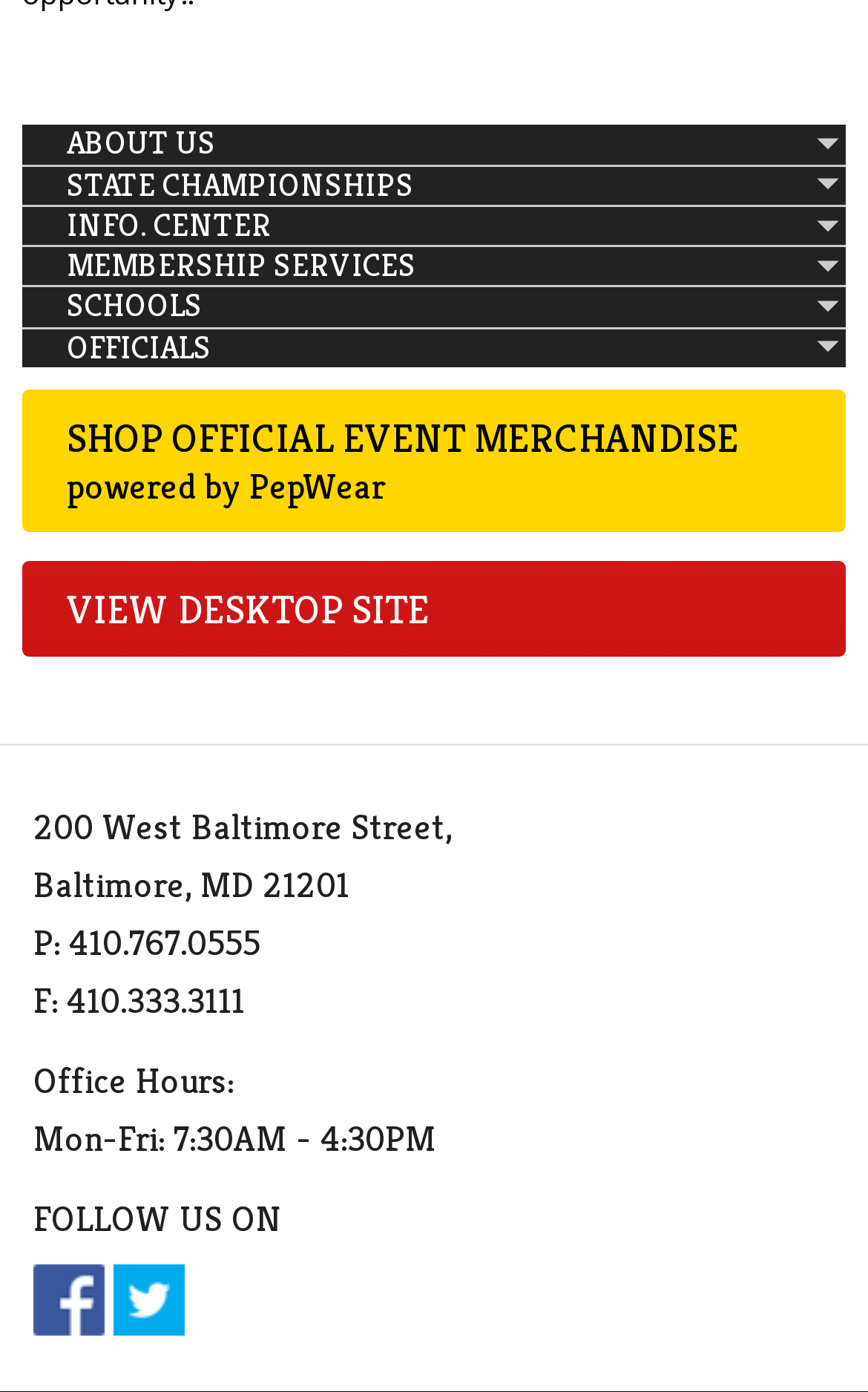What is the address of the office?
From the screenshot, provide a brief answer in one word or phrase.

200 West Baltimore Street, Baltimore, MD 21201